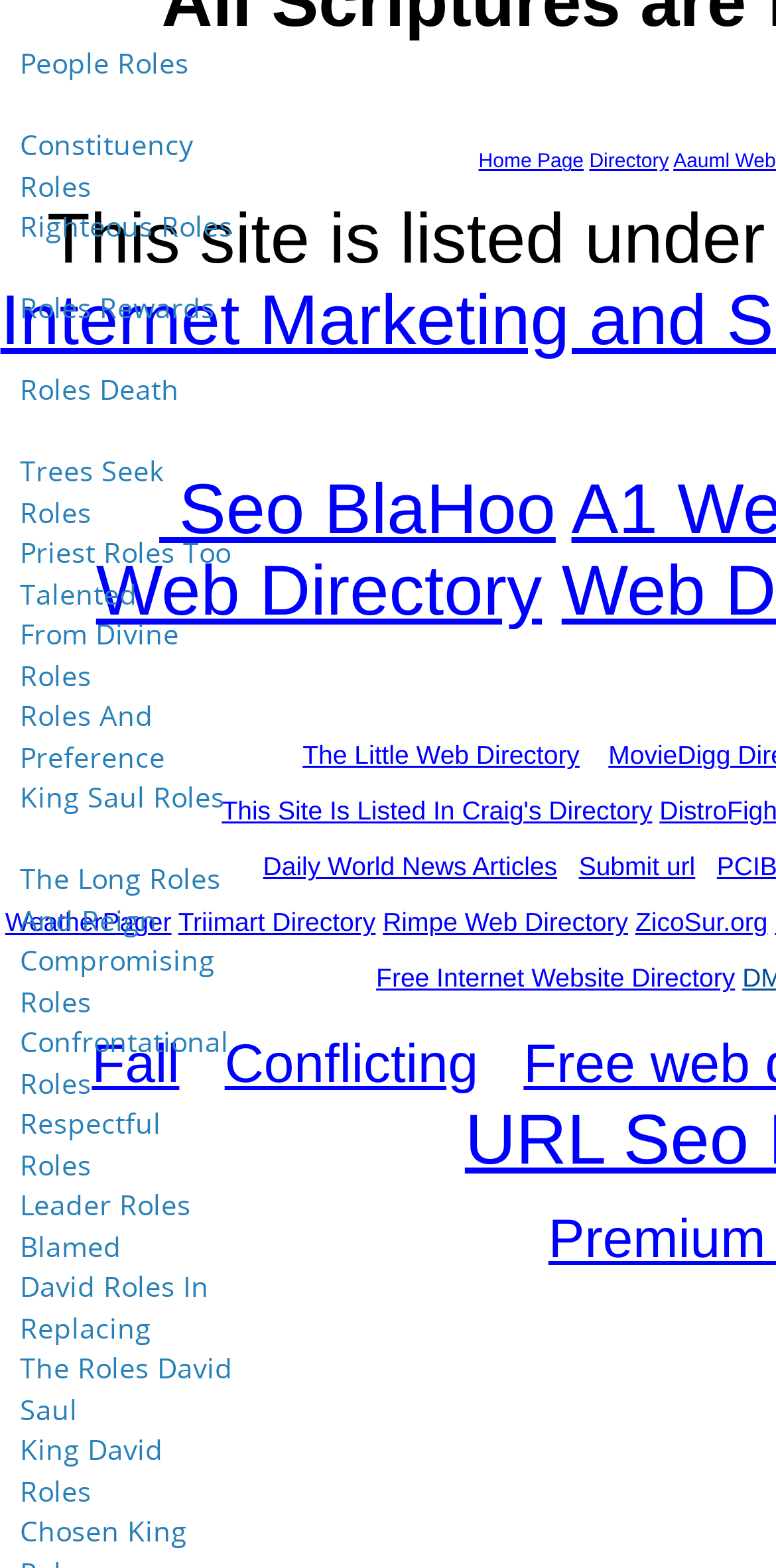How many links are there in the left column?
Using the image as a reference, deliver a detailed and thorough answer to the question.

I counted the number of links in the left column by identifying the links with x1 coordinates close to 0.0. There are 20 links in the left column.